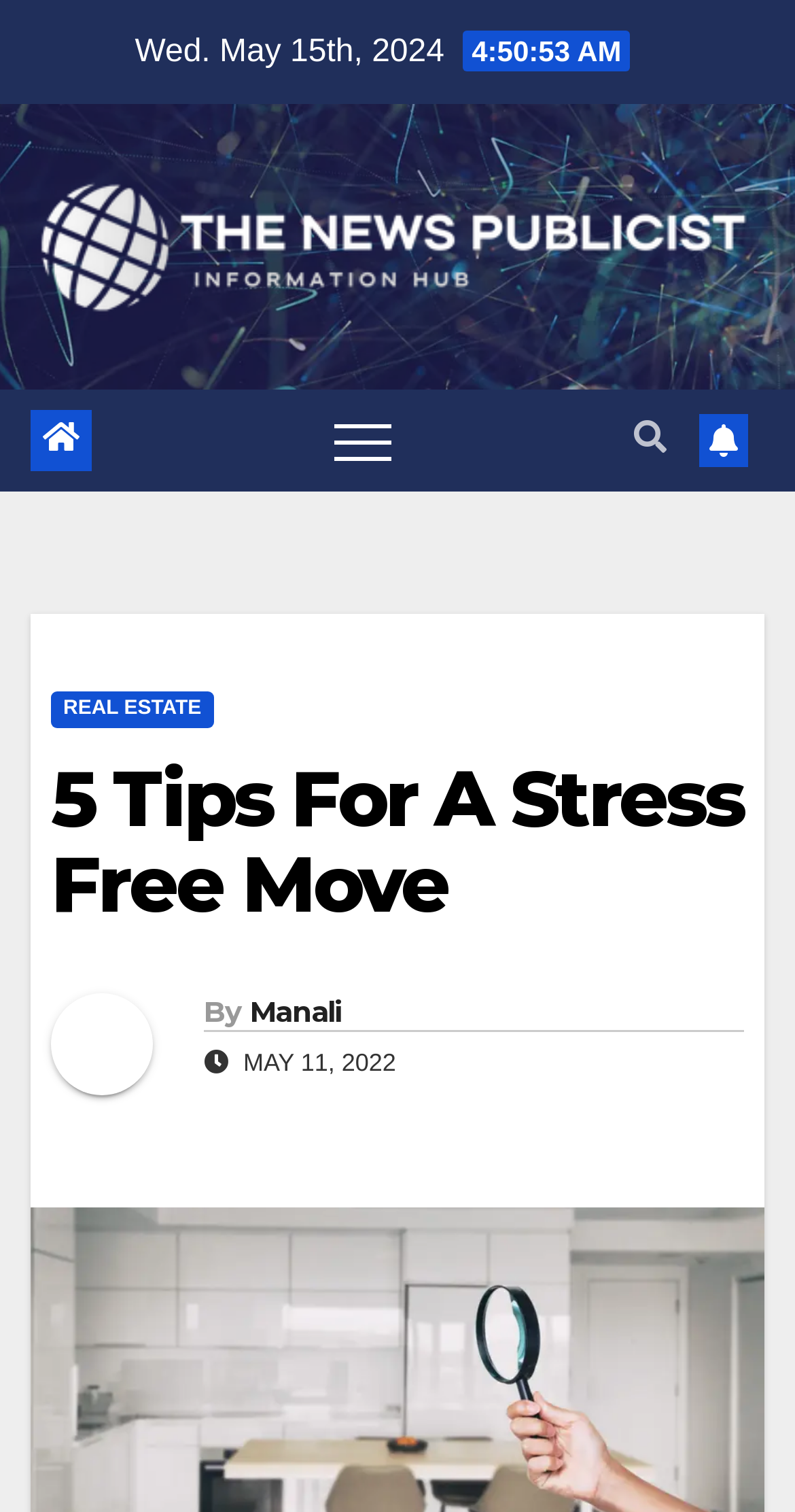Who is the author of the article?
Can you offer a detailed and complete answer to this question?

I found the author's name by looking at the link element with the content 'Manali' which is located below the heading '5 Tips For A Stress Free Move'.